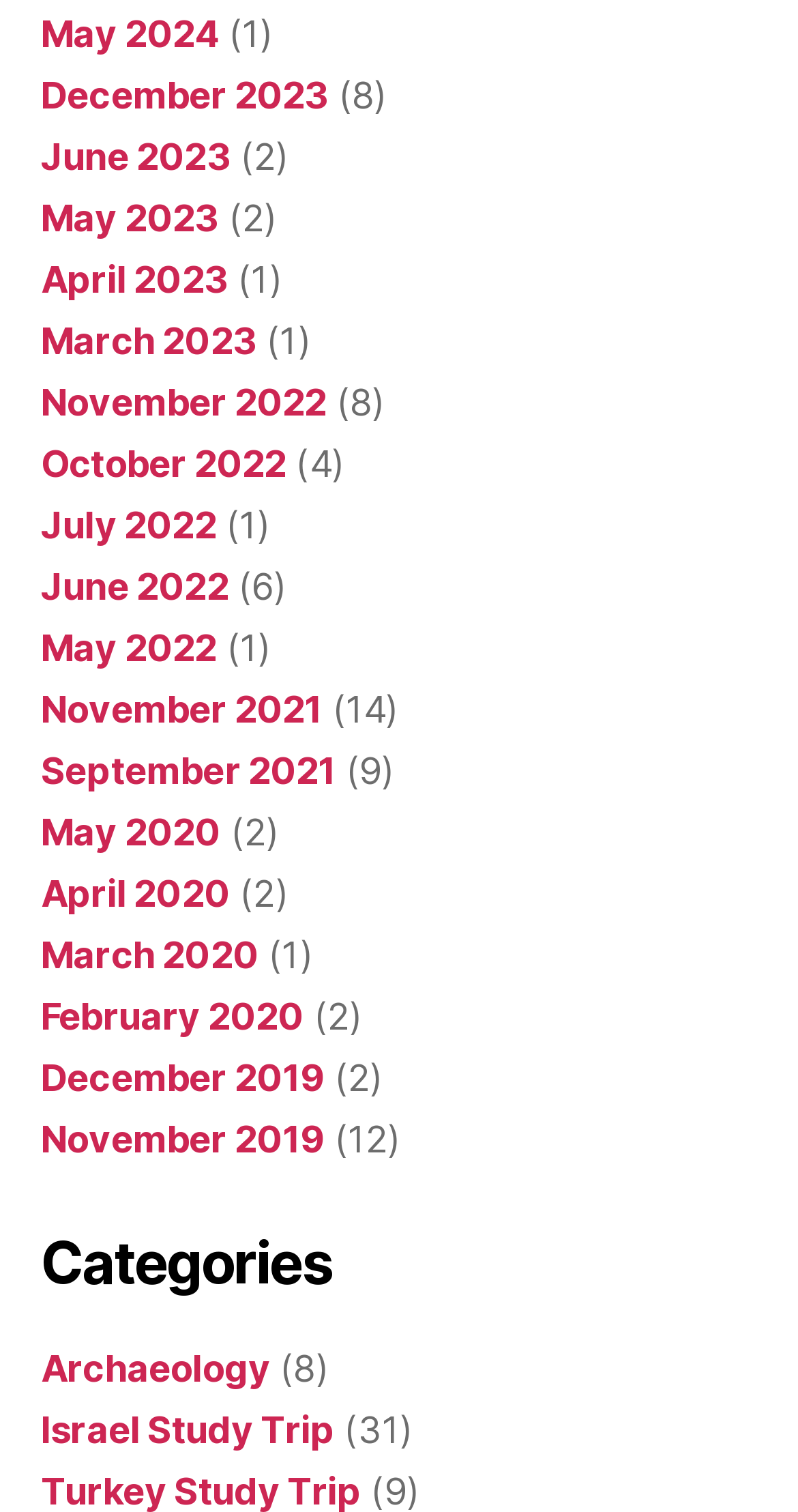Identify the bounding box coordinates of the area you need to click to perform the following instruction: "Browse archives from November 2021".

[0.051, 0.455, 0.404, 0.483]